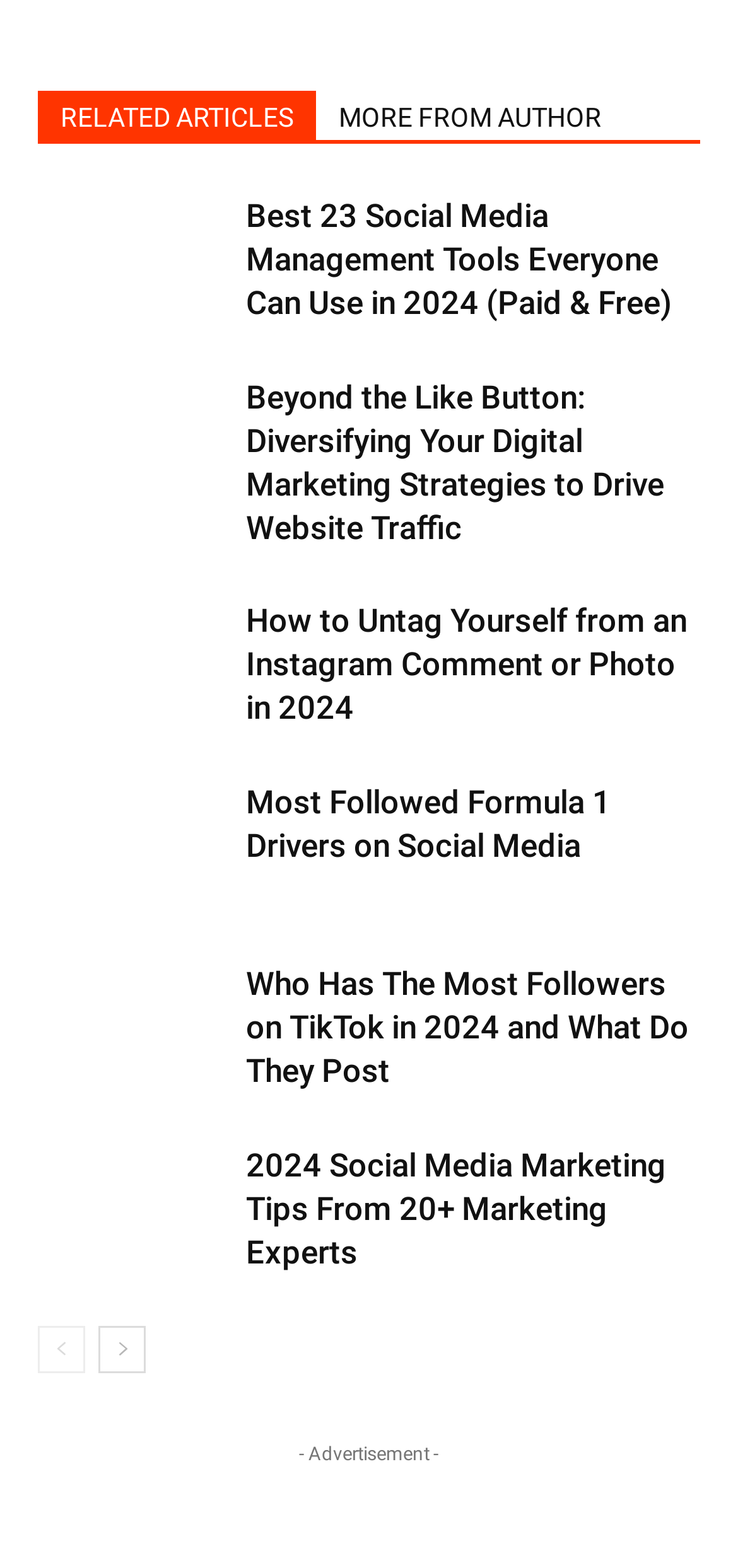Identify the bounding box coordinates of the clickable region necessary to fulfill the following instruction: "View 'How to Untag Yourself from an Instagram Comment'". The bounding box coordinates should be four float numbers between 0 and 1, i.e., [left, top, right, bottom].

[0.051, 0.383, 0.308, 0.466]